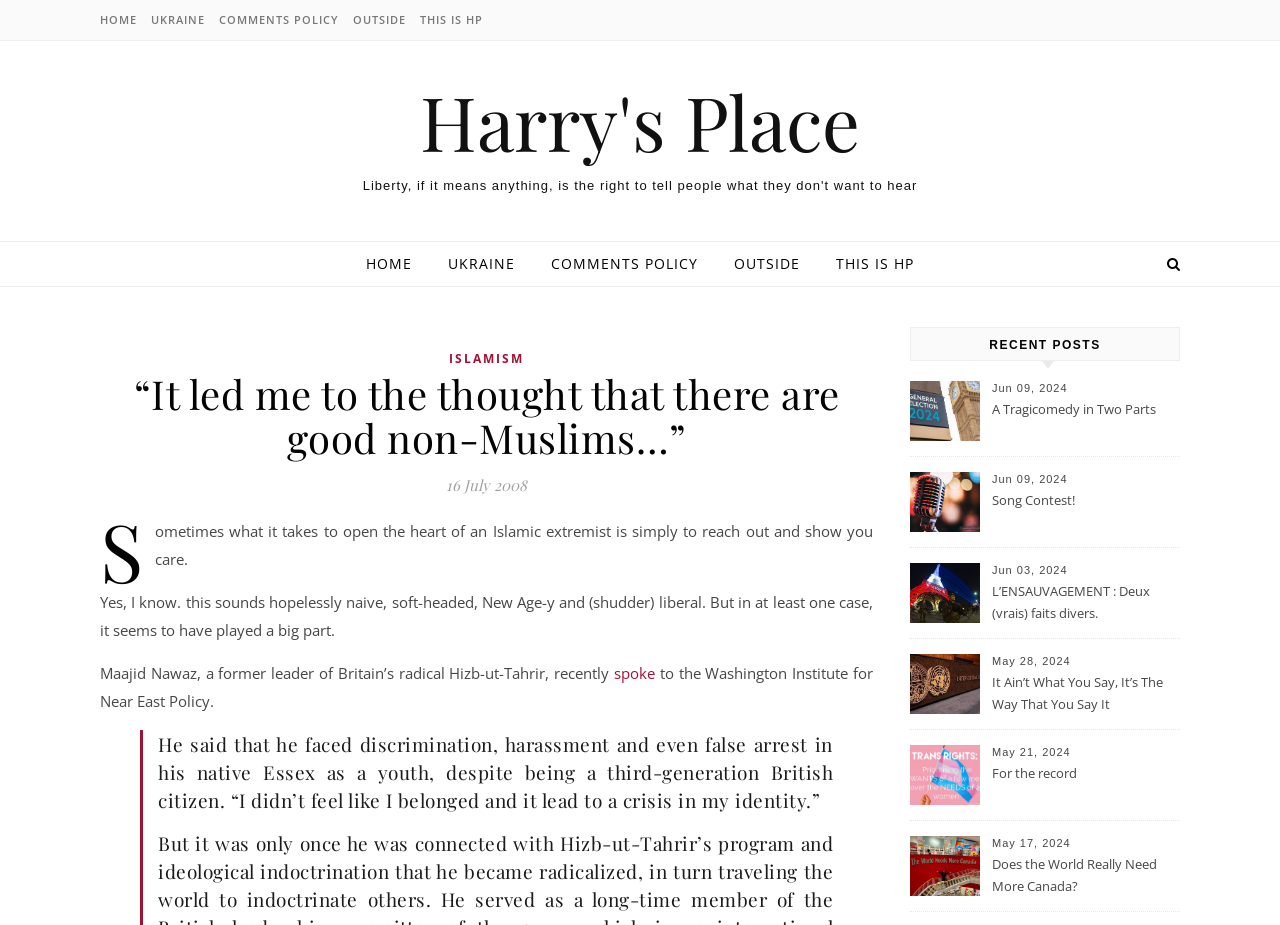Kindly determine the bounding box coordinates for the clickable area to achieve the given instruction: "go to home page".

[0.078, 0.0, 0.111, 0.043]